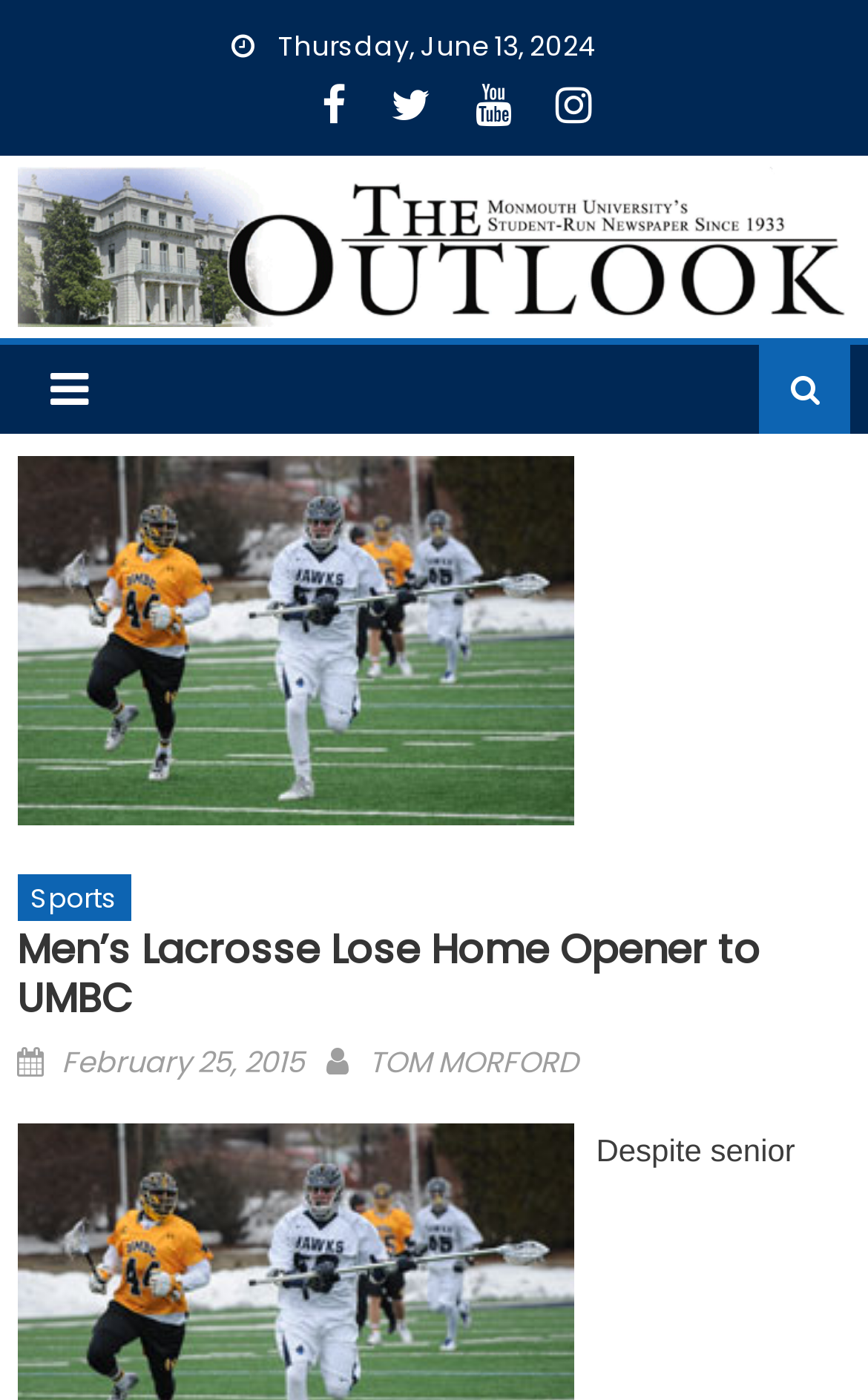Generate a comprehensive caption for the webpage you are viewing.

The webpage is about a sports news article, specifically a men's lacrosse game. At the top, there is a date "Thursday, June 13, 2024" displayed prominently. Below it, there are four social media icons aligned horizontally, followed by a banner with the website's name "The Outlook" and its logo. 

Underneath the banner, there is a large image related to men's lacrosse, taking up most of the width of the page. Above the image, there is a navigation menu with a "Sports" category link. The main article's title "Men’s Lacrosse Lose Home Opener to UMBC" is displayed in a large font, followed by the article's metadata, including the posting date "February 25, 2015" and the author's name "TOM MORFORD".